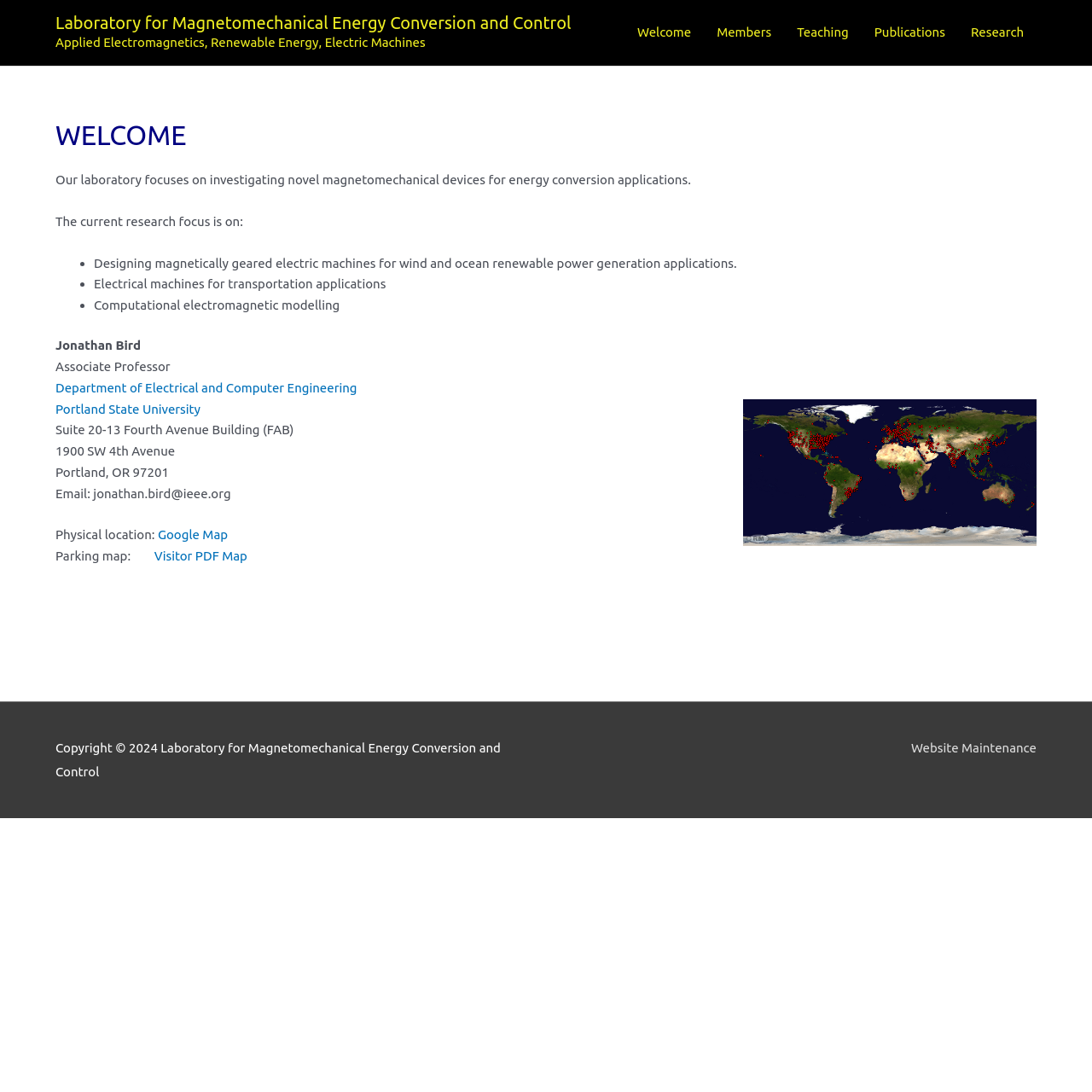Determine the bounding box coordinates of the clickable element to complete this instruction: "Open the 'Google Map' link". Provide the coordinates in the format of four float numbers between 0 and 1, [left, top, right, bottom].

[0.144, 0.483, 0.209, 0.496]